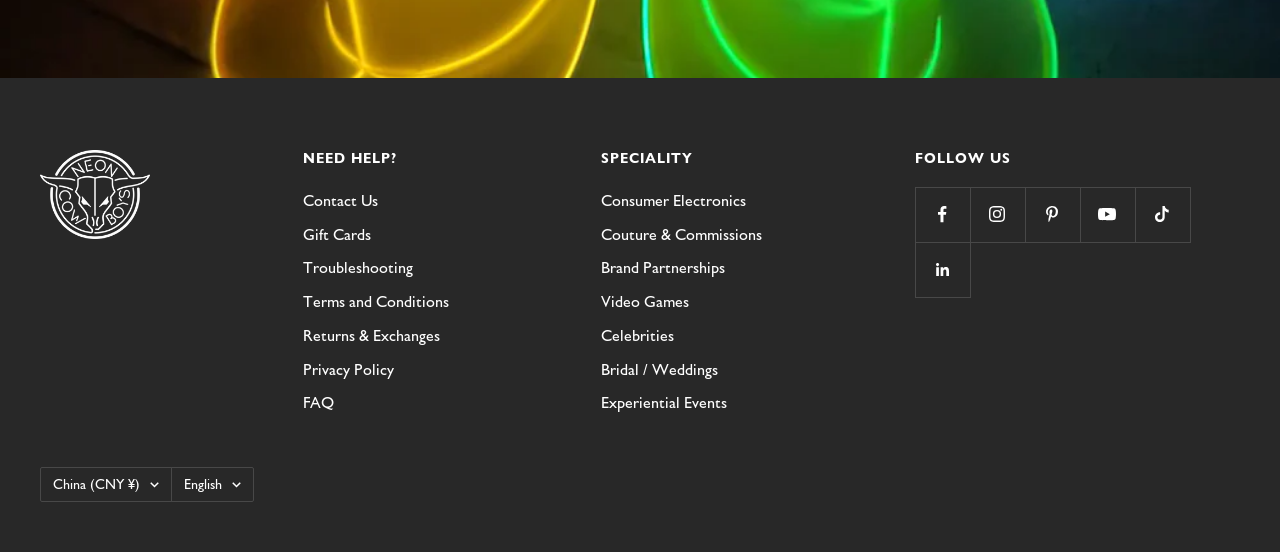Please find the bounding box for the UI element described by: "aria-label="Follow us on Facebook"".

[0.715, 0.339, 0.758, 0.438]